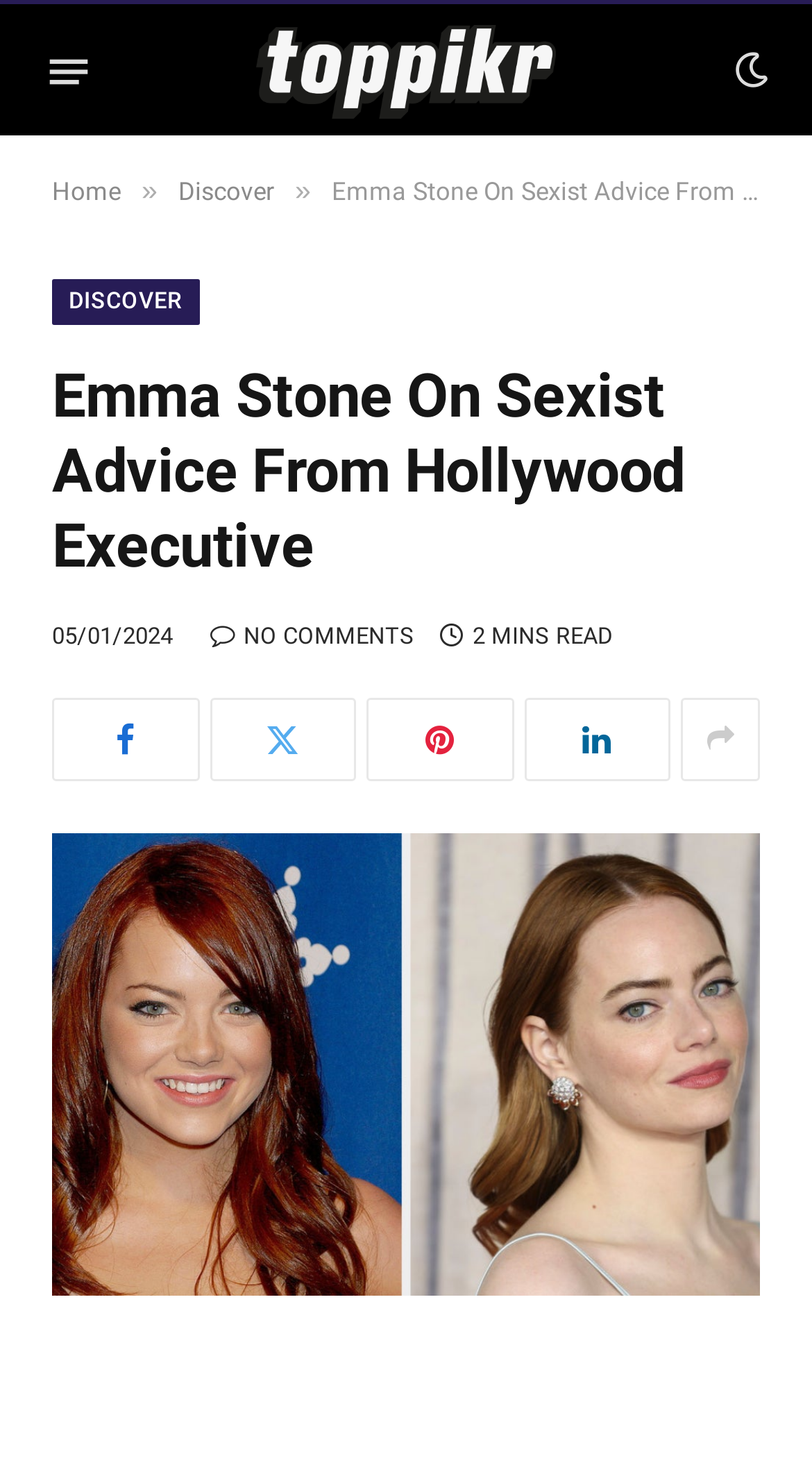Can you specify the bounding box coordinates for the region that should be clicked to fulfill this instruction: "Visit the Toppikr homepage".

[0.314, 0.003, 0.686, 0.094]